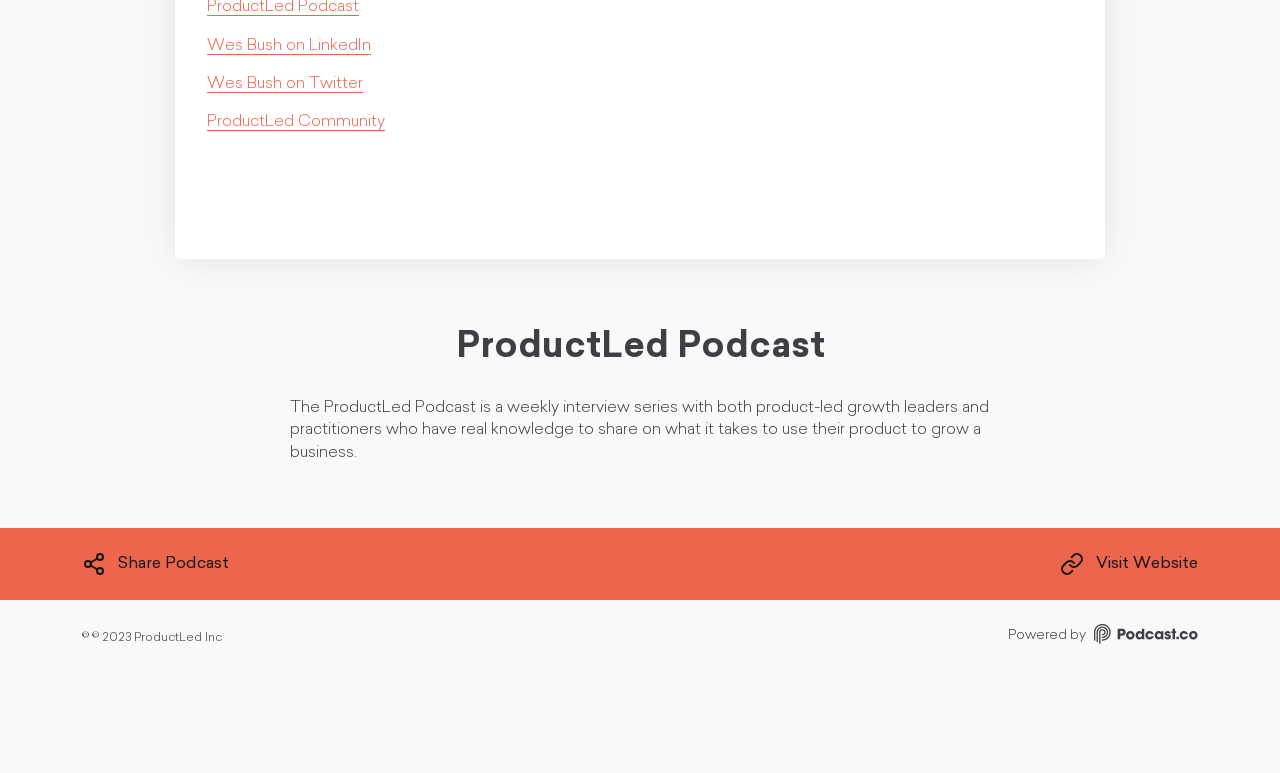How many social media links are available?
Answer the question based on the image using a single word or a brief phrase.

3